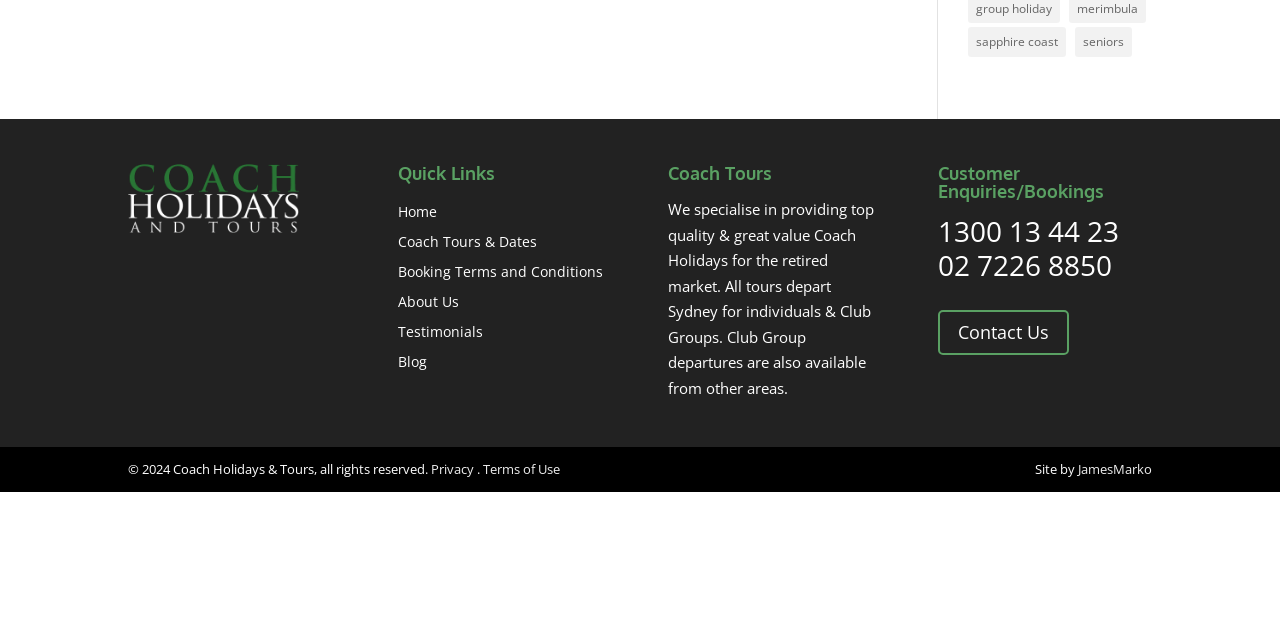Extract the bounding box coordinates for the described element: "Lead By Example". The coordinates should be represented as four float numbers between 0 and 1: [left, top, right, bottom].

None